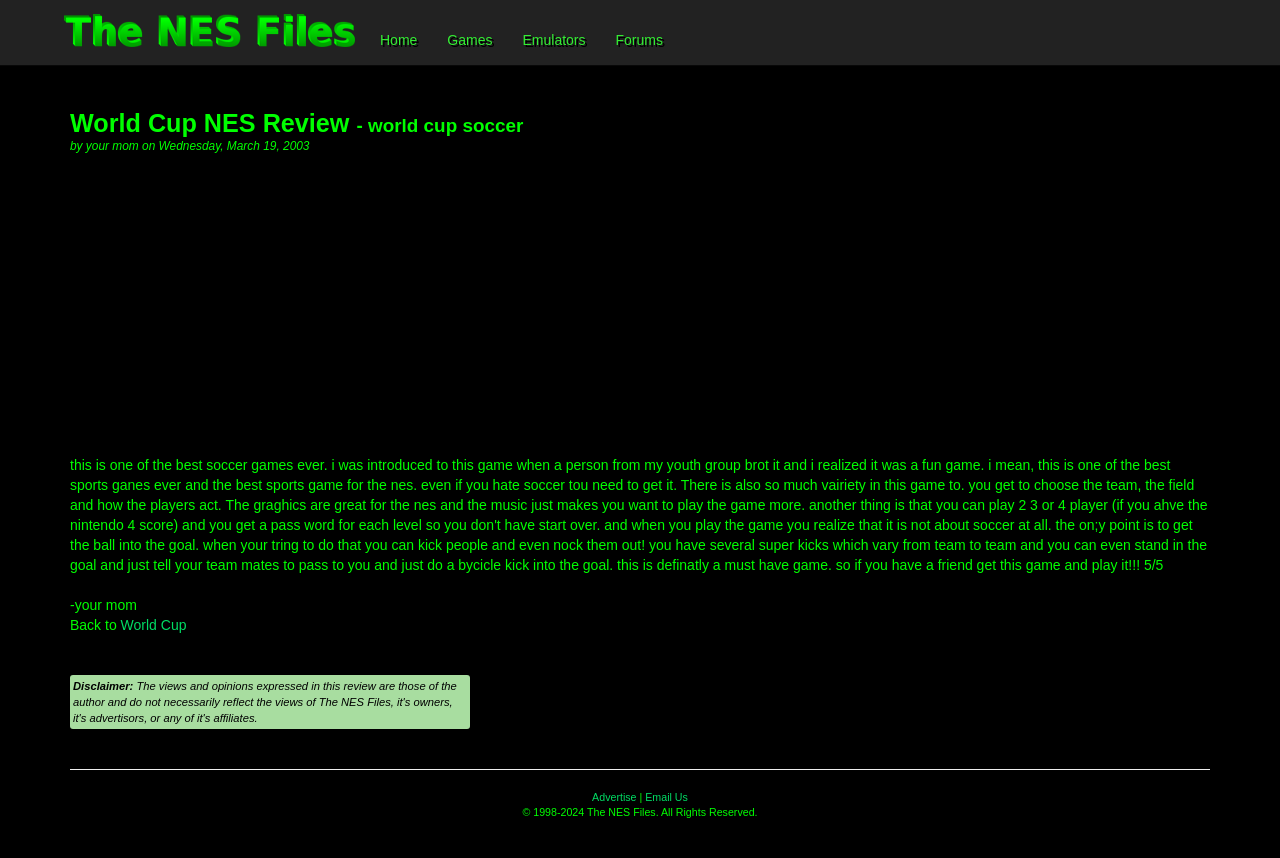Determine the bounding box for the UI element as described: "Advertise". The coordinates should be represented as four float numbers between 0 and 1, formatted as [left, top, right, bottom].

[0.463, 0.922, 0.497, 0.936]